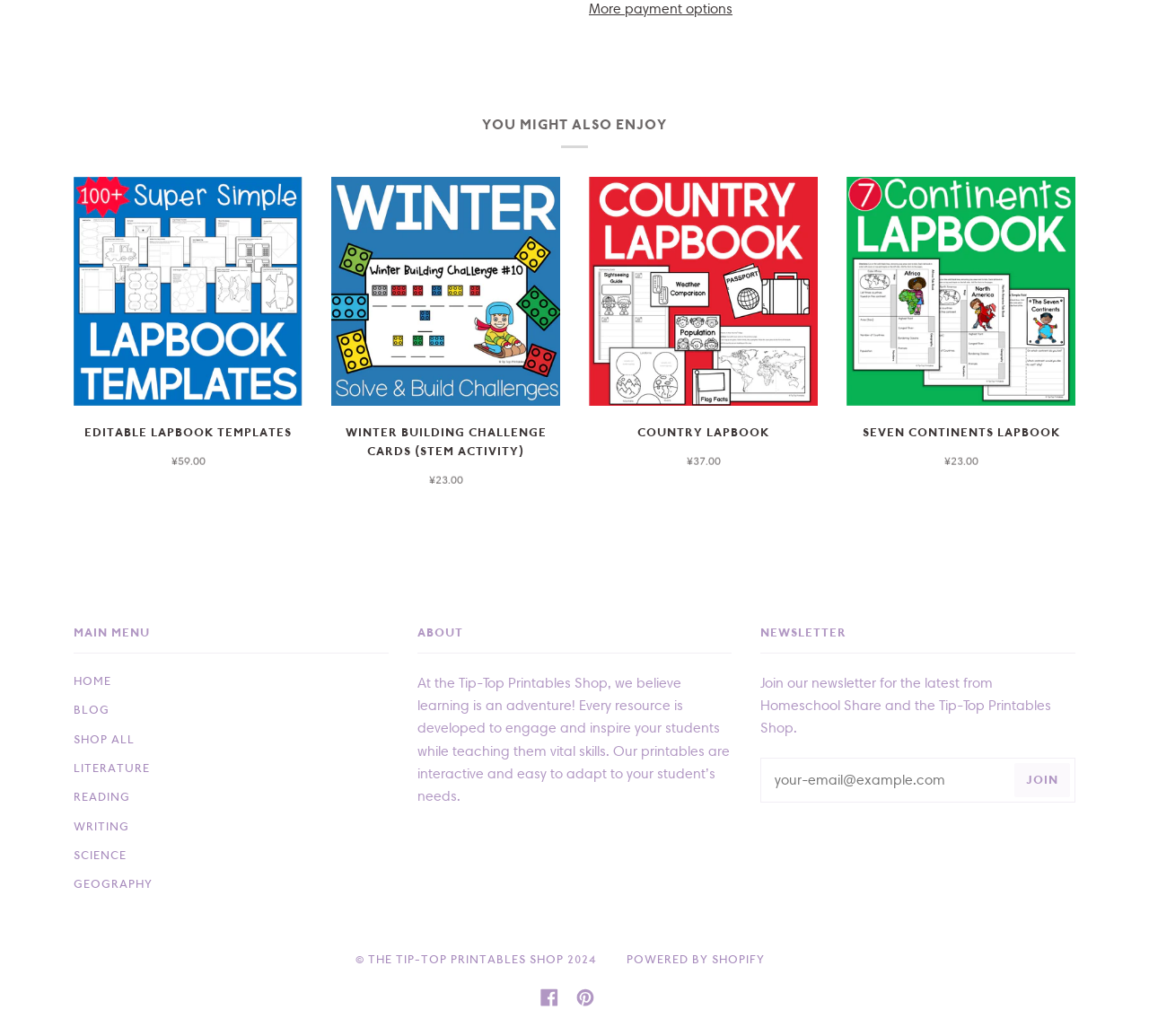Give a short answer to this question using one word or a phrase:
What is the name of the shop?

Tip-Top Printables Shop